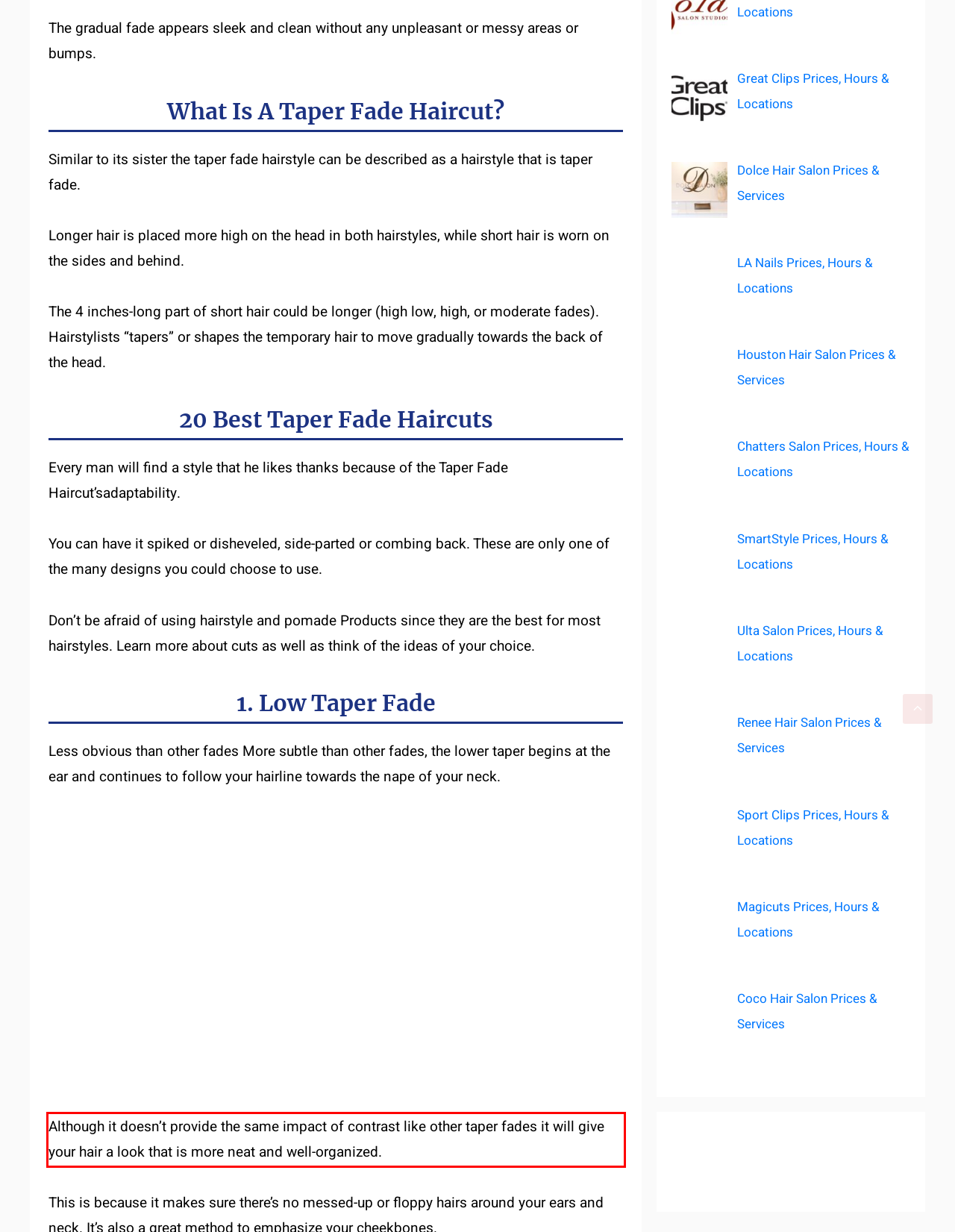Look at the provided screenshot of the webpage and perform OCR on the text within the red bounding box.

Although it doesn’t provide the same impact of contrast like other taper fades it will give your hair a look that is more neat and well-organized.